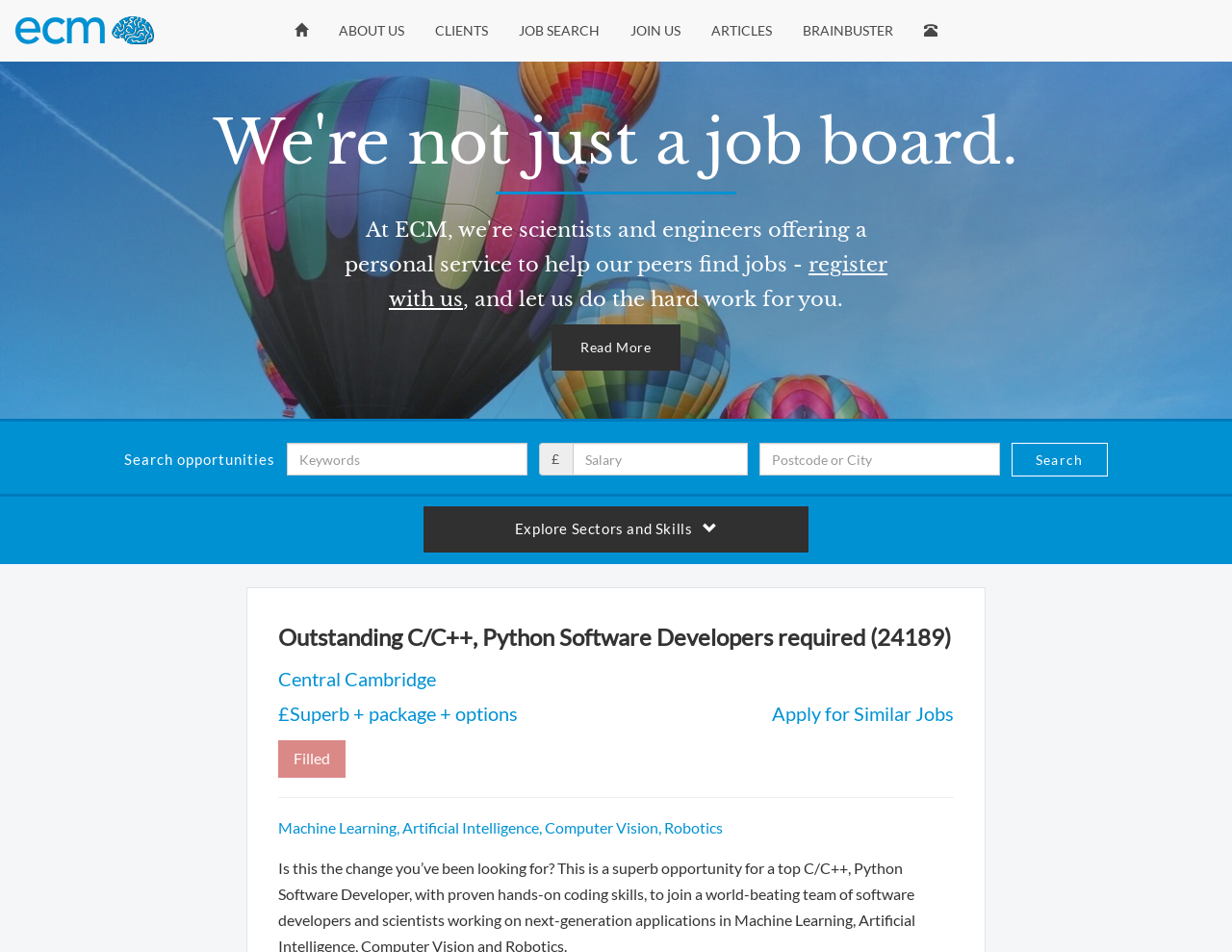Please specify the bounding box coordinates for the clickable region that will help you carry out the instruction: "Apply for Similar Jobs".

[0.627, 0.737, 0.774, 0.762]